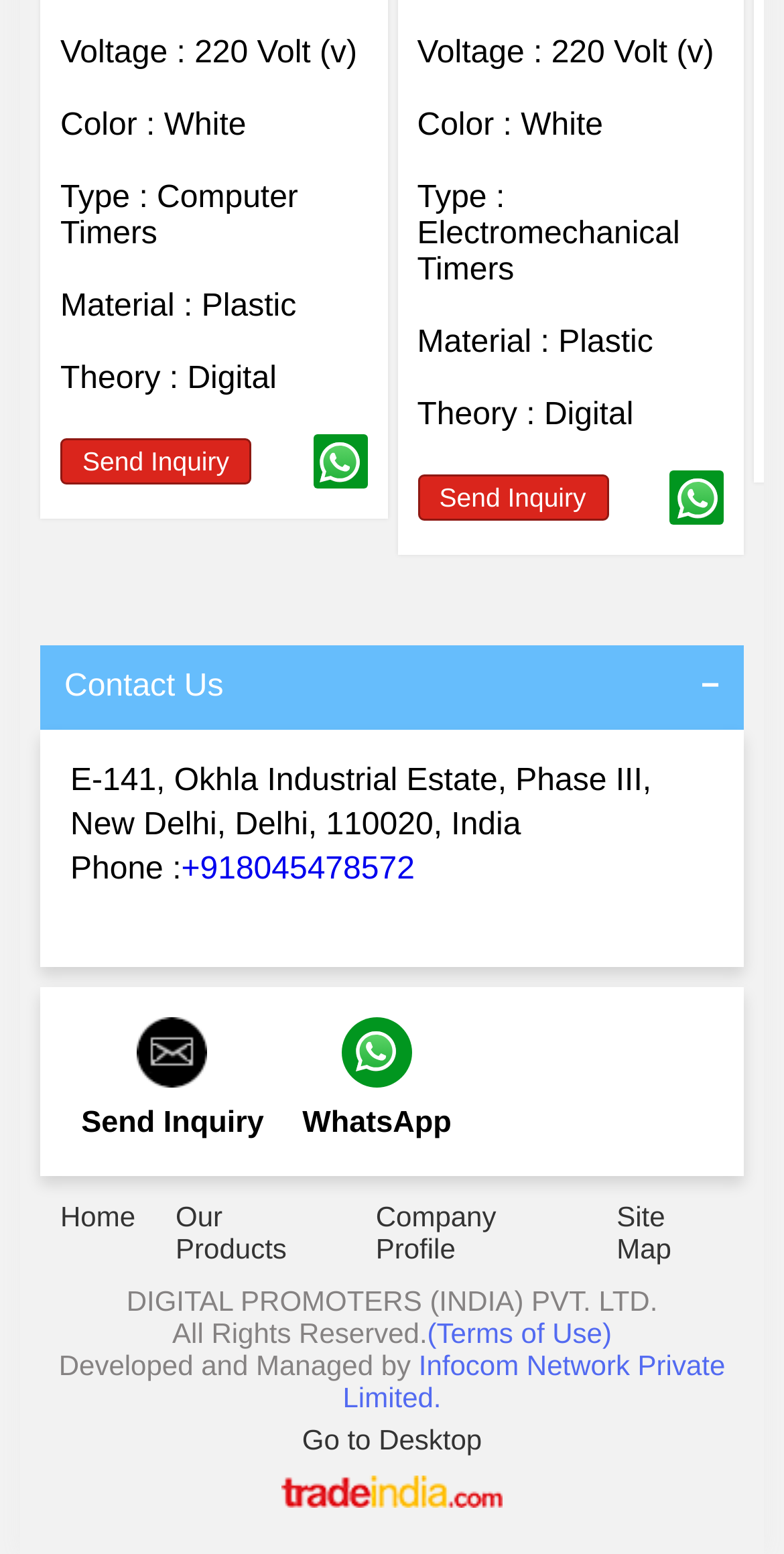Provide the bounding box coordinates of the UI element this sentence describes: "search btn".

None